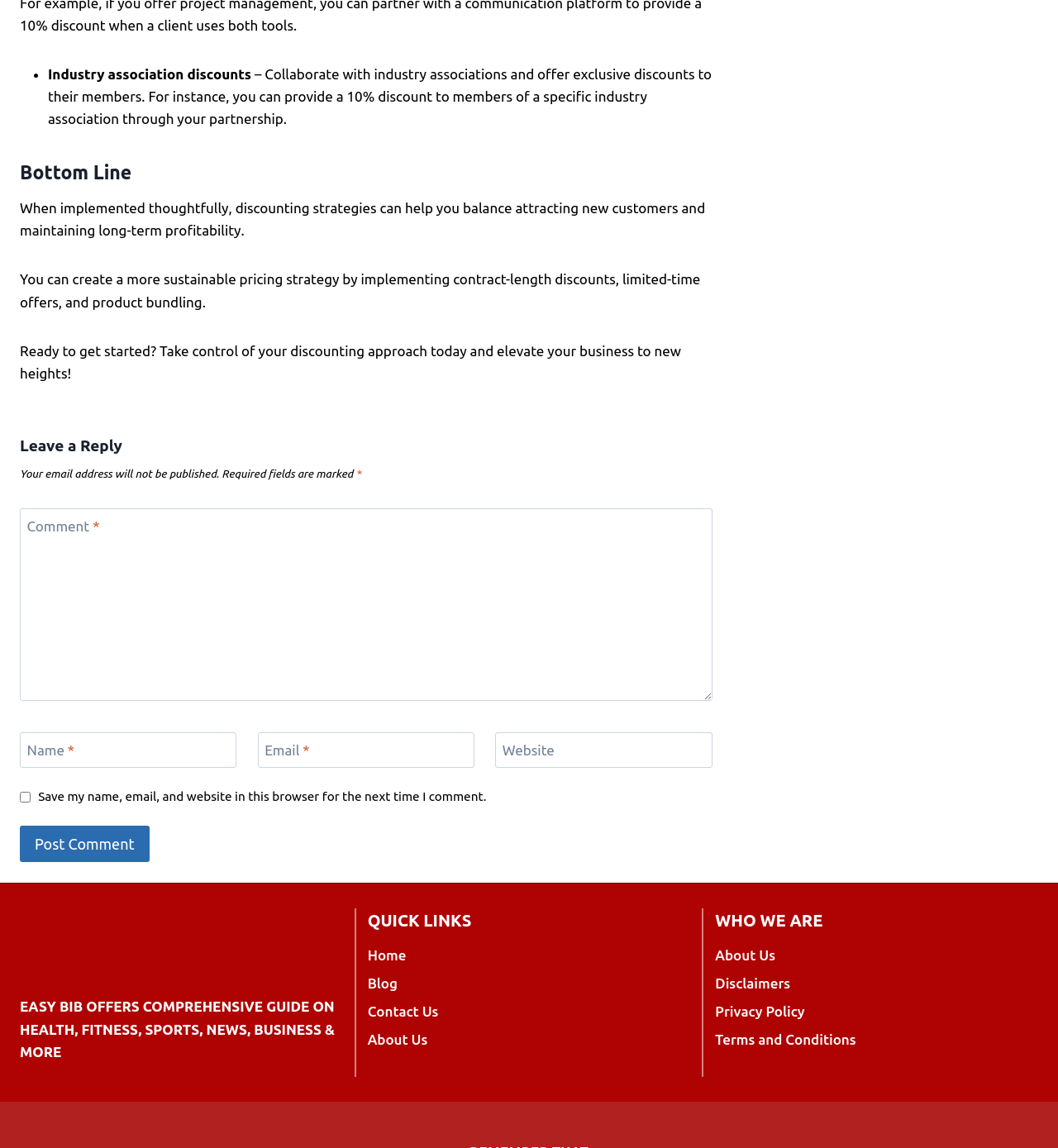What is the topic of the article?
Please provide a single word or phrase as the answer based on the screenshot.

Discounting strategies